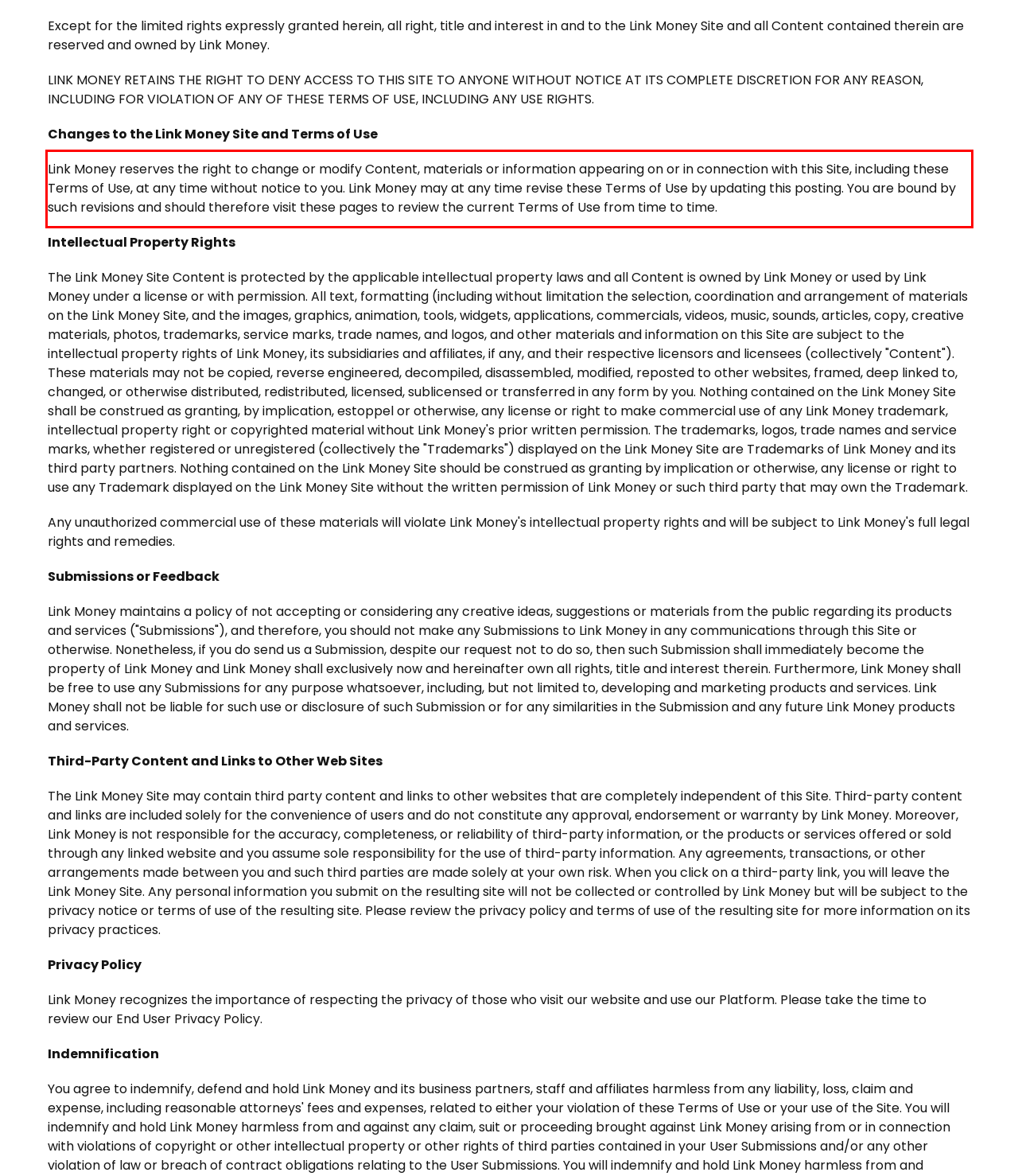Please examine the screenshot of the webpage and read the text present within the red rectangle bounding box.

Link Money reserves the right to change or modify Content, materials or information appearing on or in connection with this Site, including these Terms of Use, at any time without notice to you. Link Money may at any time revise these Terms of Use by updating this posting. You are bound by such revisions and should therefore visit these pages to review the current Terms of Use from time to time.